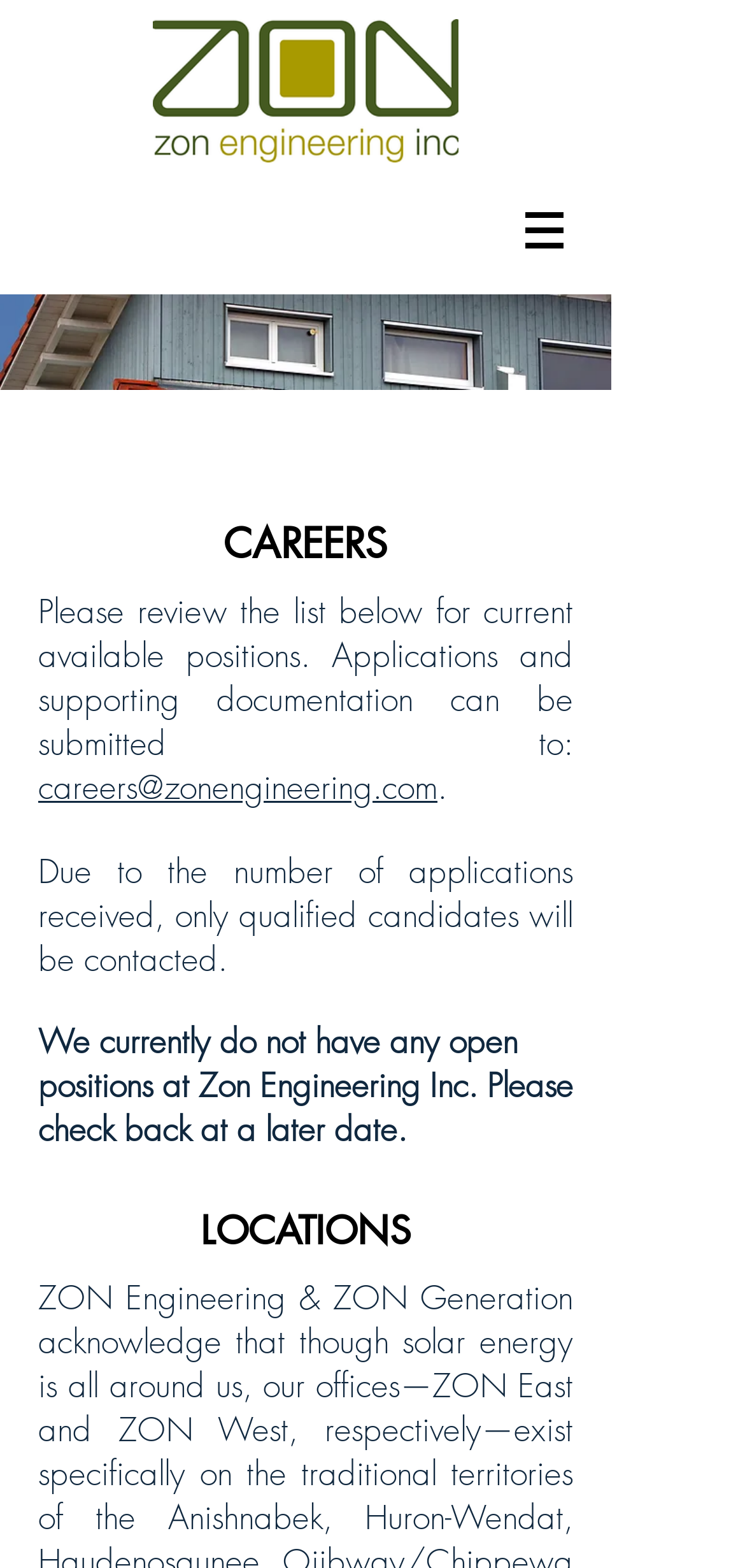What is the company name on the logo?
Give a one-word or short phrase answer based on the image.

Zon Engineering Inc.